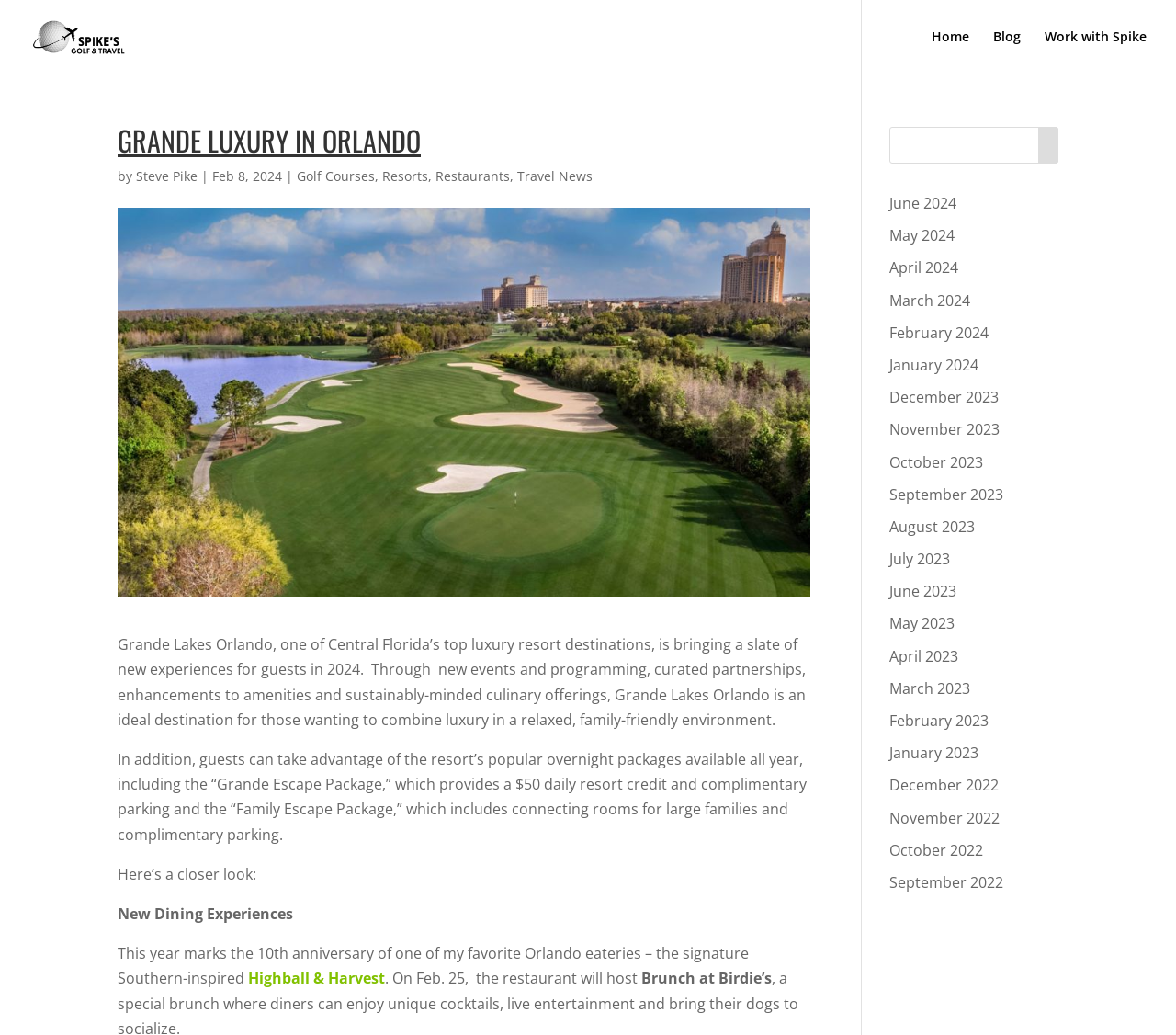Please specify the bounding box coordinates of the region to click in order to perform the following instruction: "View February 2024 news".

[0.756, 0.312, 0.841, 0.331]